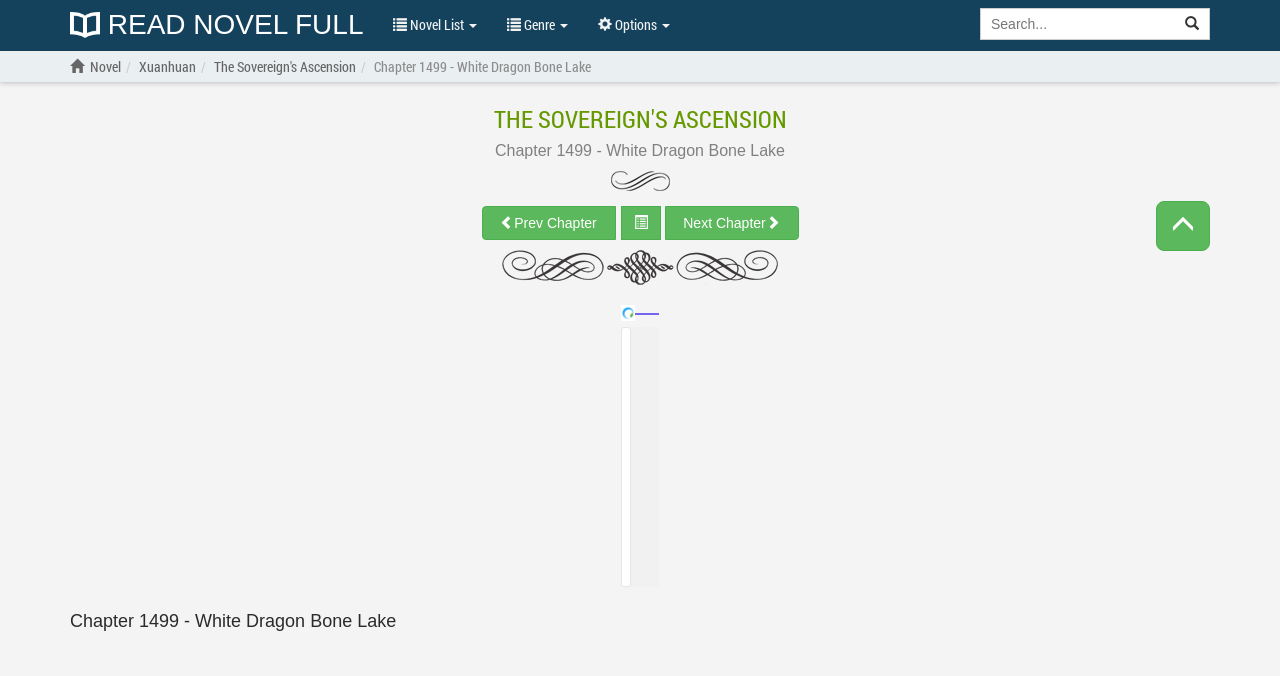Craft a detailed narrative of the webpage's structure and content.

The webpage is a novel reading platform, specifically displaying Chapter 1499 of "The Sovereign's Ascension" titled "White Dragon Bone Lake". 

At the top, there is a heading "Read Novel Full" with a logo image beside it, followed by links to "Novel List" and "Genre" on the right. Below these links, there is a search box with a magnifying glass button. 

On the left side, there are links to "Novel", "Xuanhuan", and the novel title "The Sovereign's Ascension". The current chapter title "Chapter 1499 - White Dragon Bone Lake" is displayed below, with a link to the same chapter. 

In the middle, there is a large heading displaying the chapter title again, with a link to the same chapter. Below this, there is a separator line, followed by navigation buttons to the previous and next chapters. 

On the right side, there is an advertisement "Ads by Pubfuture" with an image. At the bottom, there is a static text displaying the chapter title again.